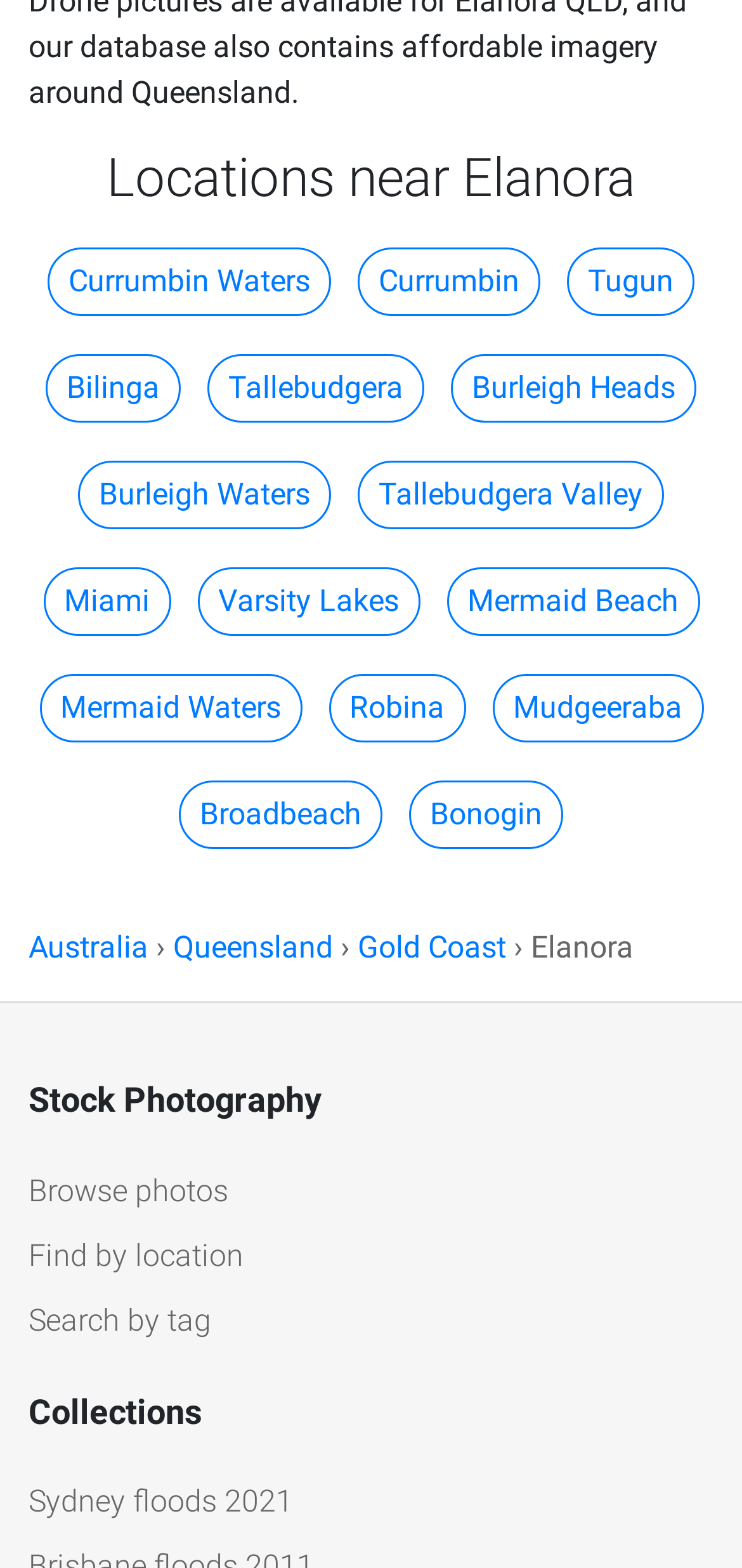What is the first option to browse photos?
Look at the screenshot and provide an in-depth answer.

I looked at the links under the heading 'Stock Photography' and found that the first option to browse photos is 'Browse photos'.